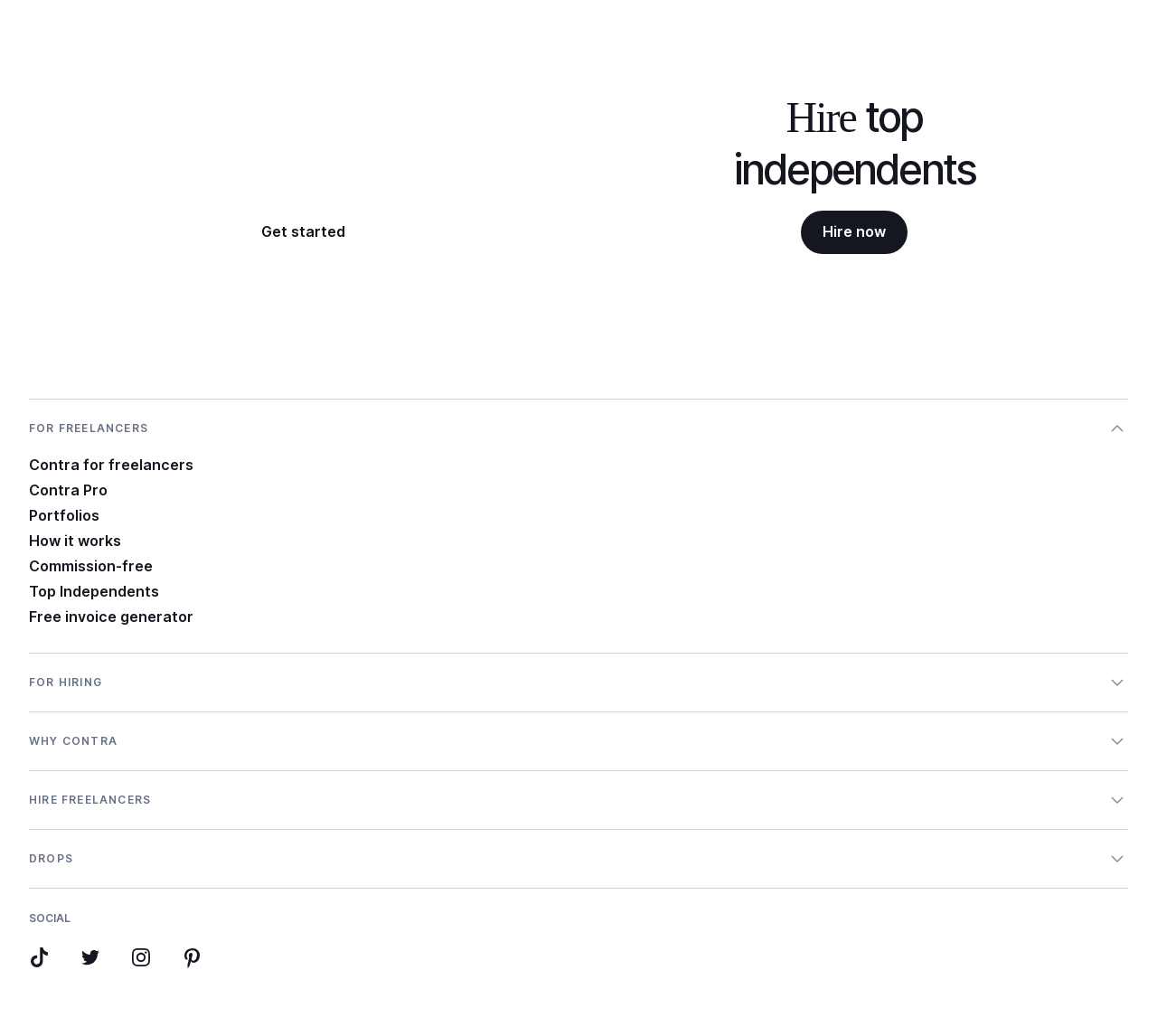Please locate the bounding box coordinates of the element that should be clicked to complete the given instruction: "Click on 'Hire now'".

[0.692, 0.203, 0.784, 0.245]